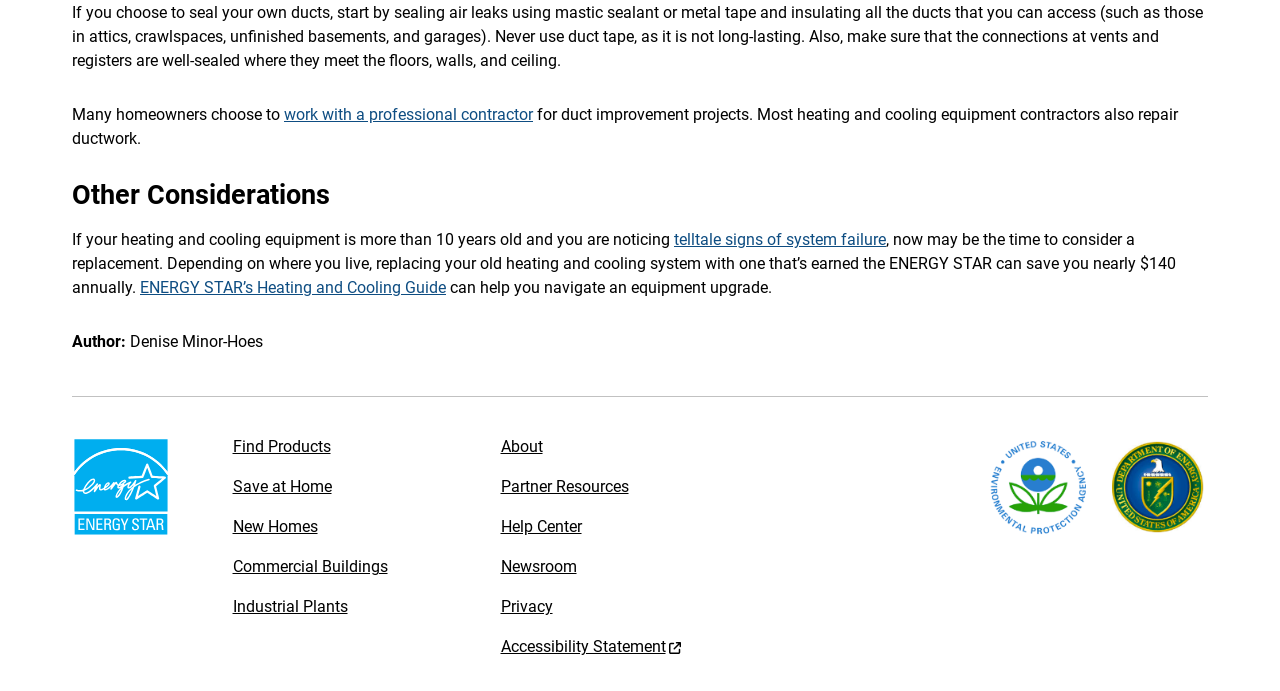Answer with a single word or phrase: 
What is the recommended sealant for air leaks?

mastic sealant or metal tape